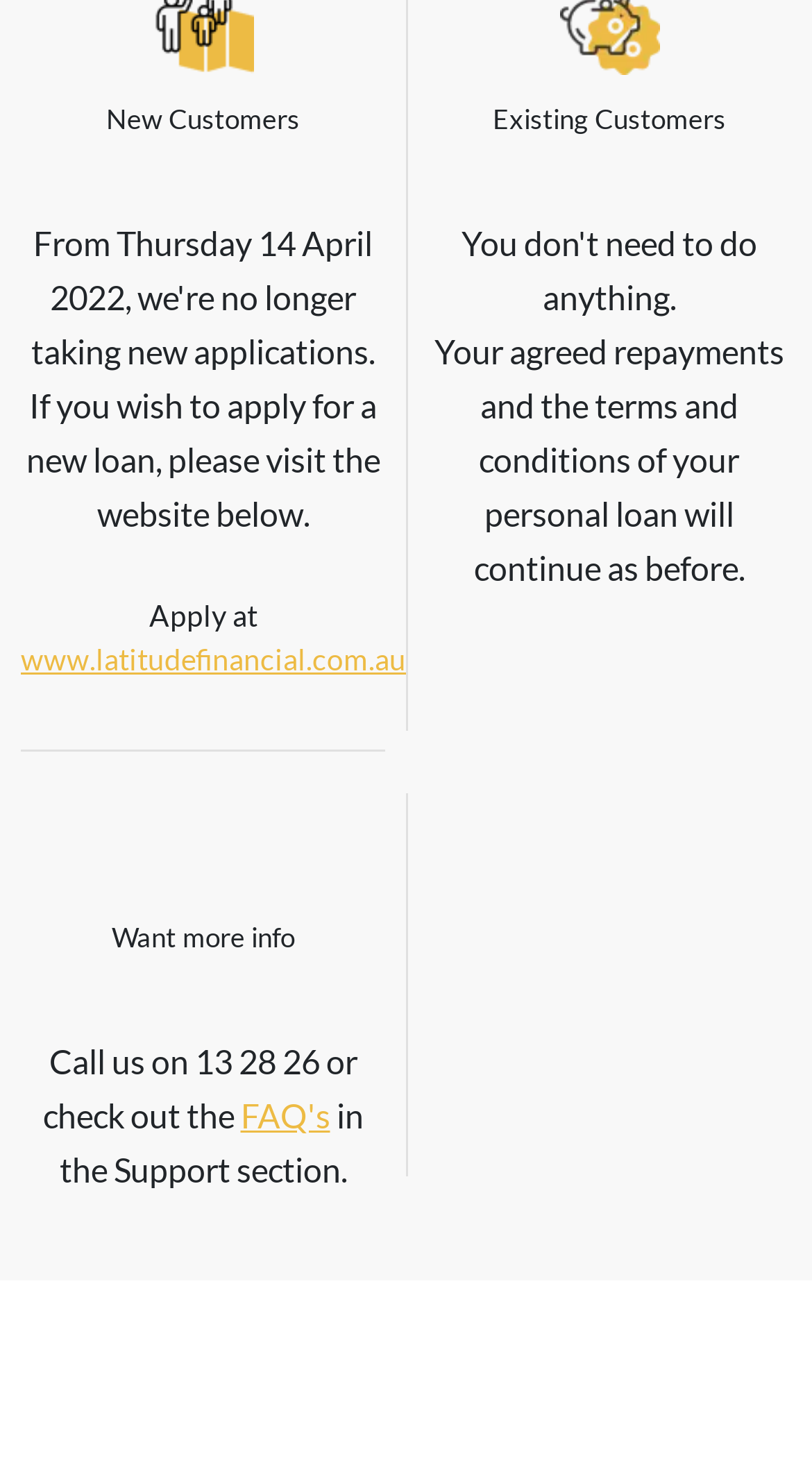Bounding box coordinates are specified in the format (top-left x, top-left y, bottom-right x, bottom-right y). All values are floating point numbers bounded between 0 and 1. Please provide the bounding box coordinate of the region this sentence describes: FAQ's

[0.296, 0.745, 0.406, 0.771]